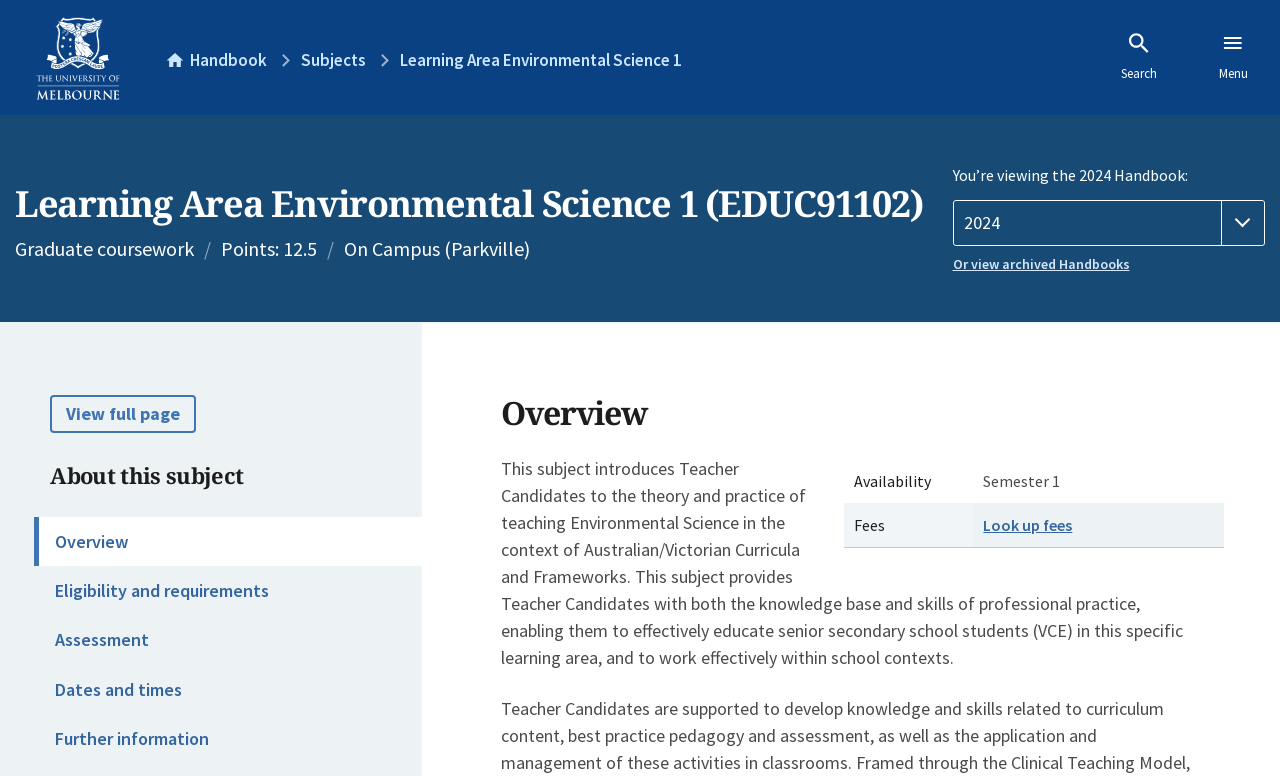Can you give a comprehensive explanation to the question given the content of the image?
What is the purpose of this subject?

I found the answer by reading the paragraph of text that starts with 'This subject introduces Teacher Candidates to the theory and practice of teaching Environmental Science...' and found that the purpose of this subject is to educate senior secondary school students in Environmental Science.